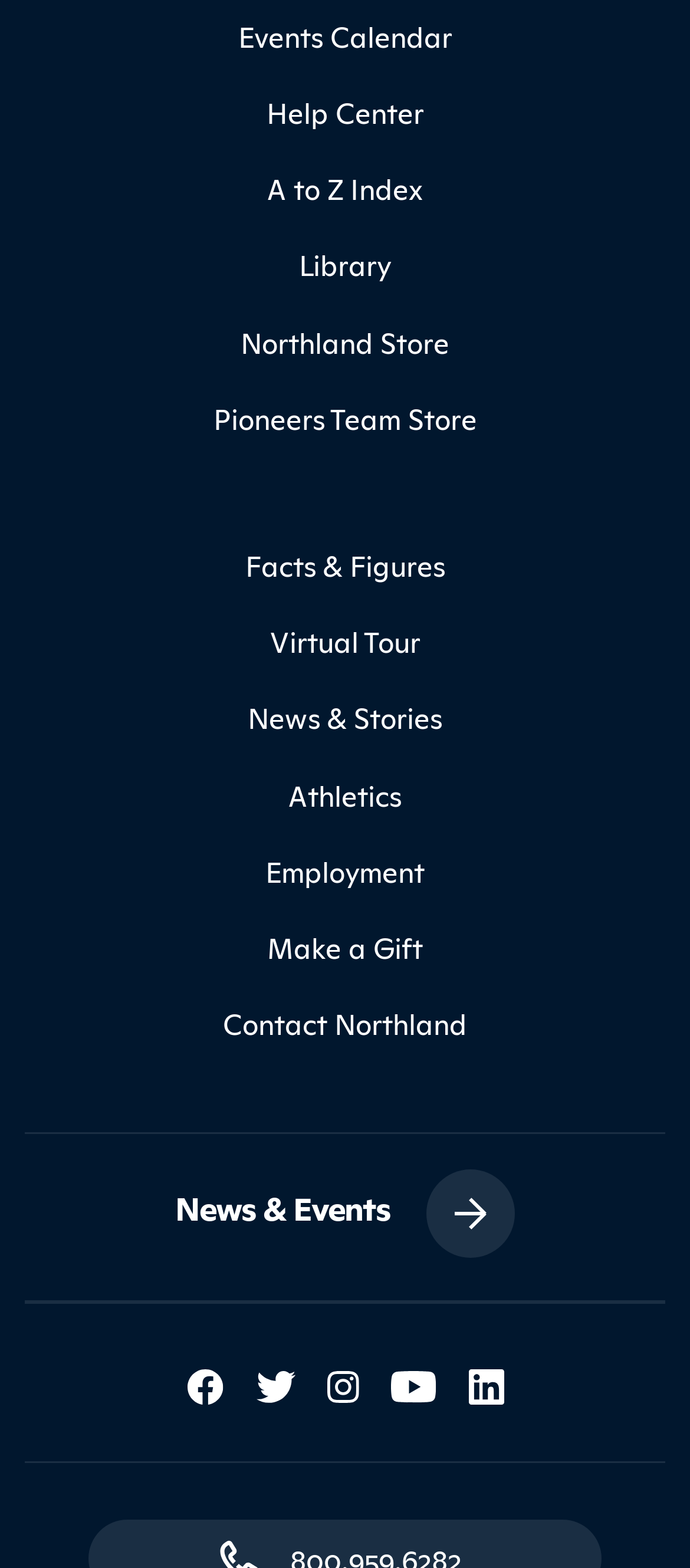How many links are present in the top navigation menu?
Use the image to give a comprehensive and detailed response to the question.

I counted the number of links in the top navigation menu by looking at the links 'Help Center', 'A to Z Index', 'Library', 'Northland Store', 'Pioneers Team Store', 'Facts & Figures', 'Virtual Tour', 'News & Stories', 'Athletics', and 'Employment'.